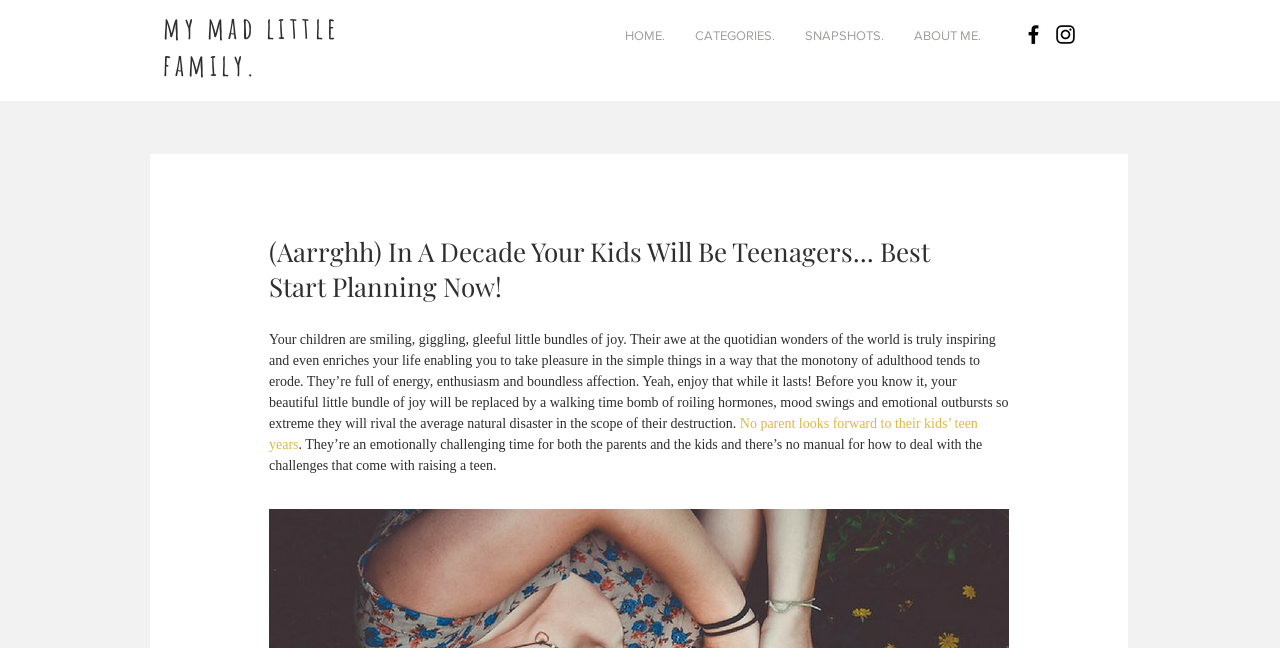Describe all significant elements and features of the webpage.

This webpage appears to be a personal blog or parenting website, with a focus on the joys and challenges of raising children. At the top of the page, there is a heading that reads "my mad little family." Below this, there is a button and a navigation menu labeled "Site" that contains links to different sections of the website, including "HOME", "CATEGORIES", "SNAPSHOTS", and "ABOUT ME".

To the right of the navigation menu, there is a social bar with links to the website's Facebook and Instagram pages, represented by black icons. Below the social bar, there is a prominent heading that reads "(Aarrghh) In A Decade Your Kids Will Be Teenagers... Best Start Planning Now!" This heading is followed by a block of text that describes the joys of having young children and the challenges that come with their growth into teenagers.

The text is divided into three paragraphs, with the first paragraph describing the energy and enthusiasm of young children. The second paragraph is a link that reads "No parent looks forward to their kids’ teen years", and the third paragraph continues to discuss the emotional challenges of raising teenagers. Overall, the webpage appears to be a personal reflection on the ups and downs of parenting, with a focus on the importance of cherishing the early years of childhood.